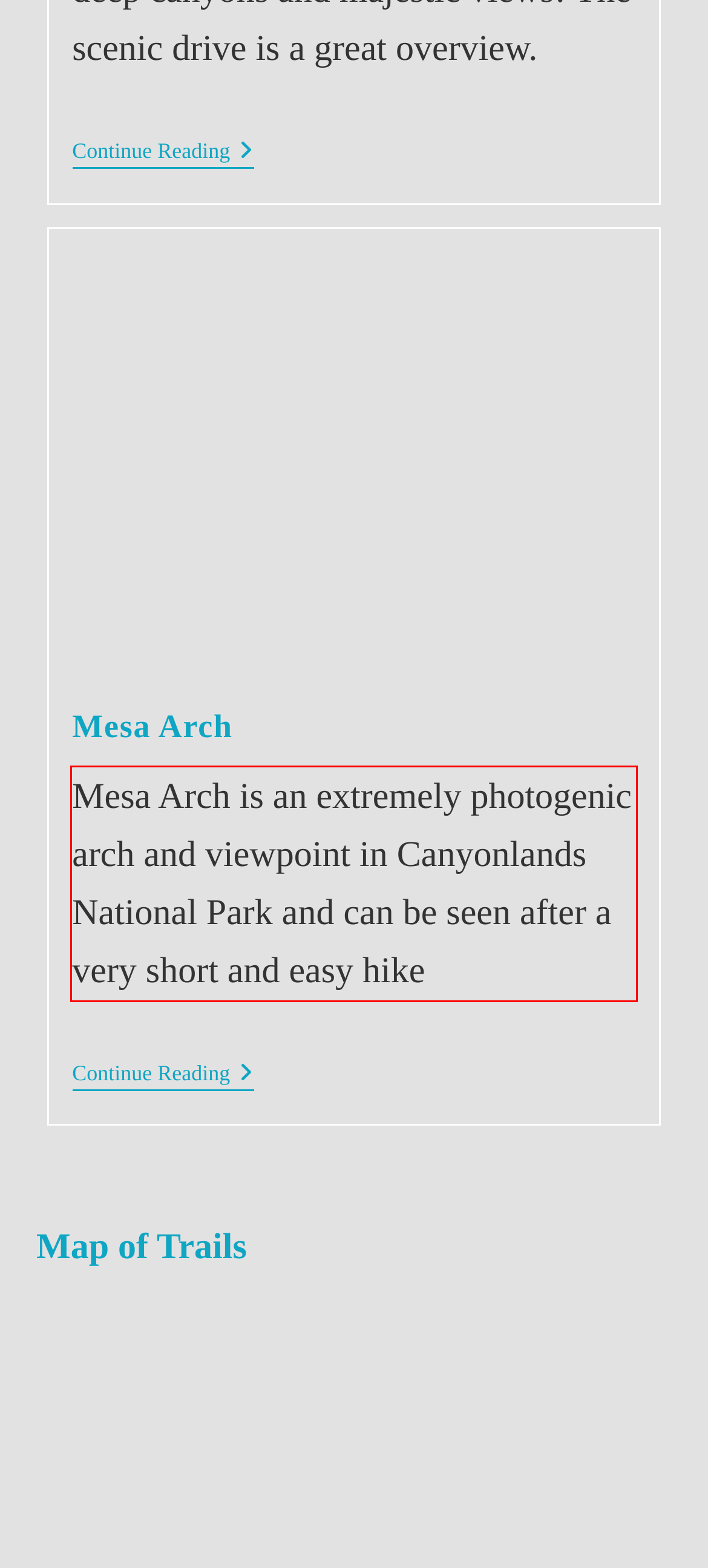You are provided with a screenshot of a webpage featuring a red rectangle bounding box. Extract the text content within this red bounding box using OCR.

Mesa Arch is an extremely photogenic arch and viewpoint in Canyonlands National Park and can be seen after a very short and easy hike